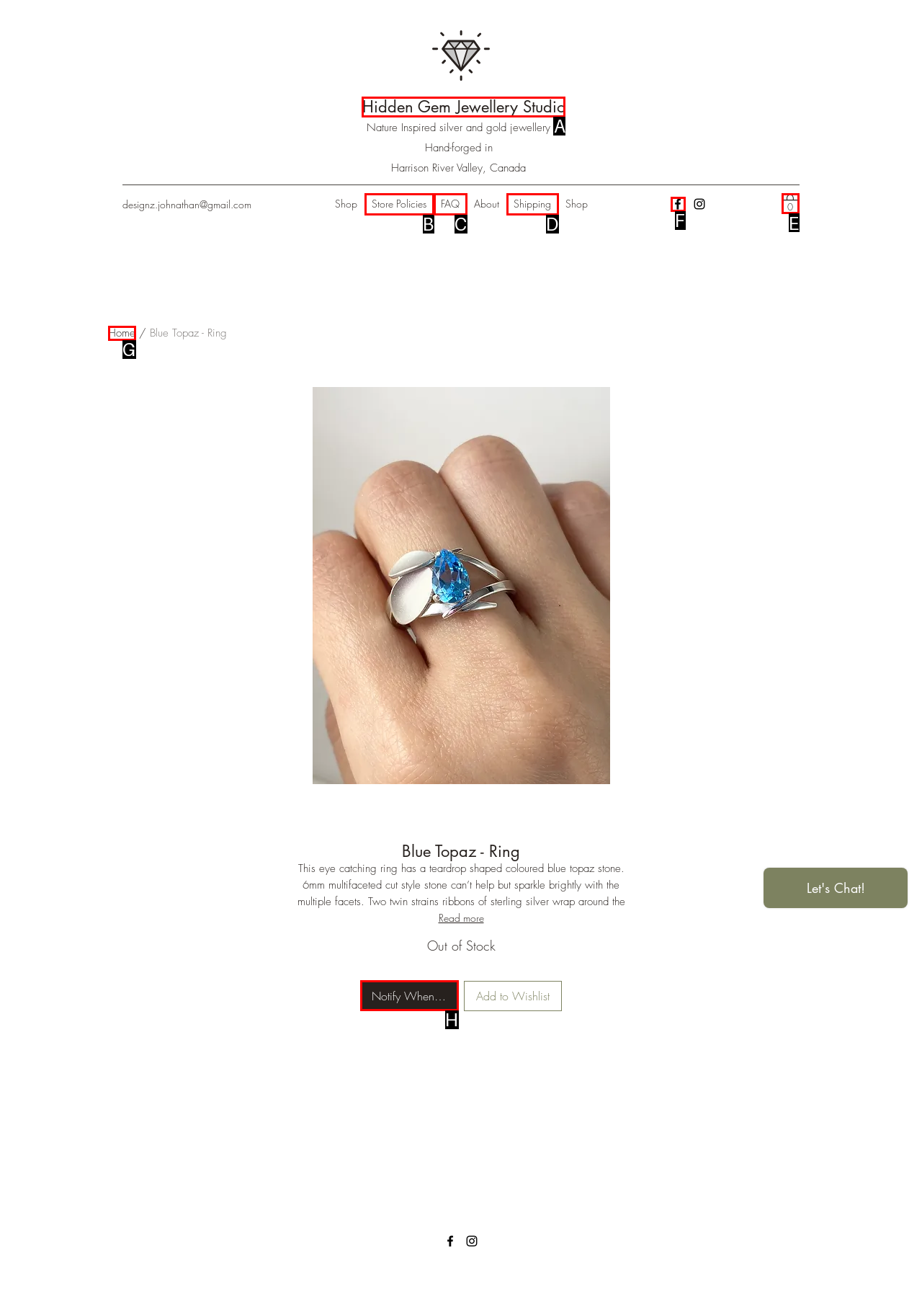Determine the letter of the element to click to accomplish this task: Click the 'Notify When Available' button. Respond with the letter.

H